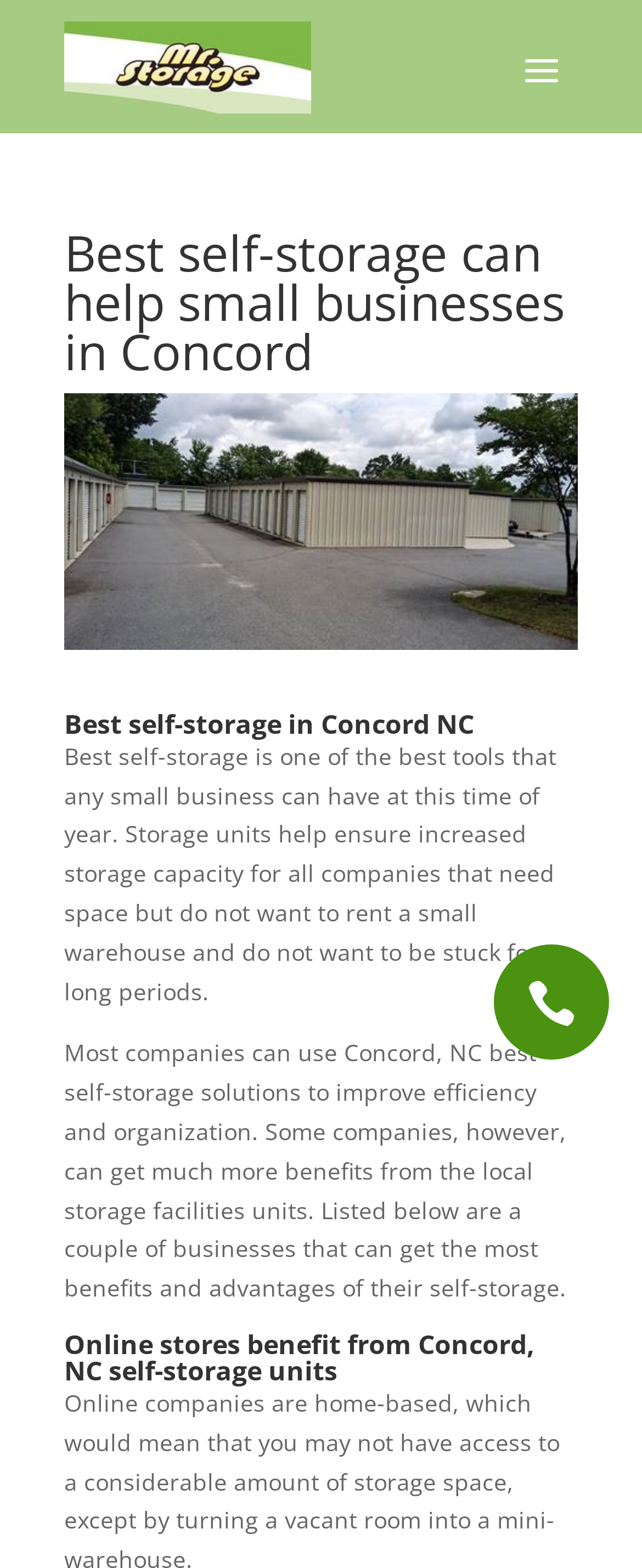Summarize the webpage comprehensively, mentioning all visible components.

The webpage appears to be about self-storage solutions in Concord, NC, particularly highlighting their benefits for small businesses. At the top, there is a heading that reads "Best self-storage can help small businesses in Concord", followed by an image of a storage space in Concord. Below the image, another heading "Best self-storage in Concord NC" is displayed.

The main content of the webpage is divided into two paragraphs of text. The first paragraph explains how self-storage units can help small businesses increase their storage capacity and improve efficiency. The second paragraph discusses how certain companies can benefit more from local storage facilities, and lists a few examples of businesses that can gain advantages from self-storage.

Below the paragraphs, there is a heading "Online stores benefit from Concord, NC self-storage units" which seems to be a subtopic related to the benefits of self-storage. On the right side of the page, there is a small icon represented by a link with a Unicode character.